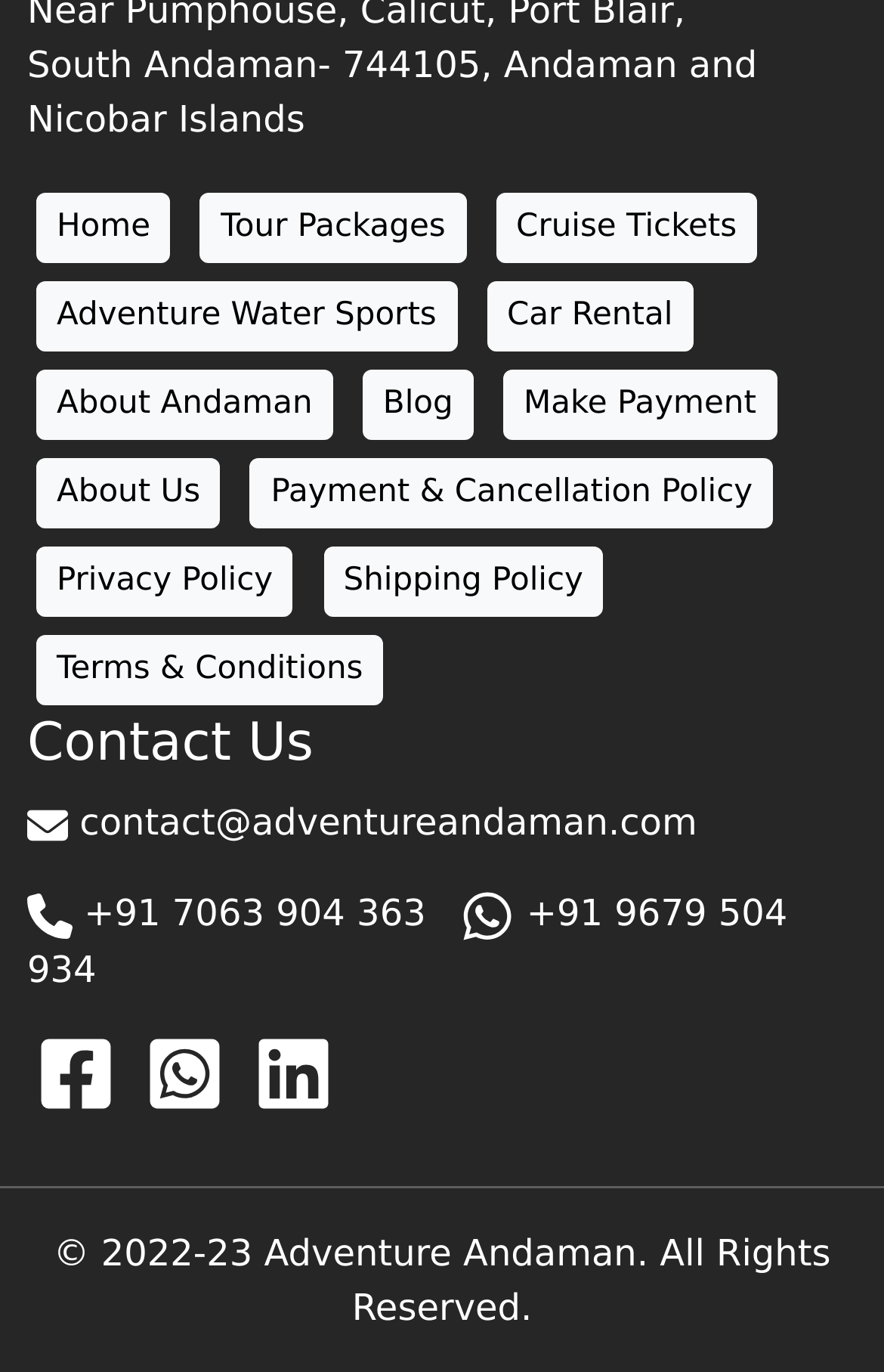Identify the bounding box of the UI element that matches this description: "Adventure Water Sports".

[0.041, 0.206, 0.517, 0.257]